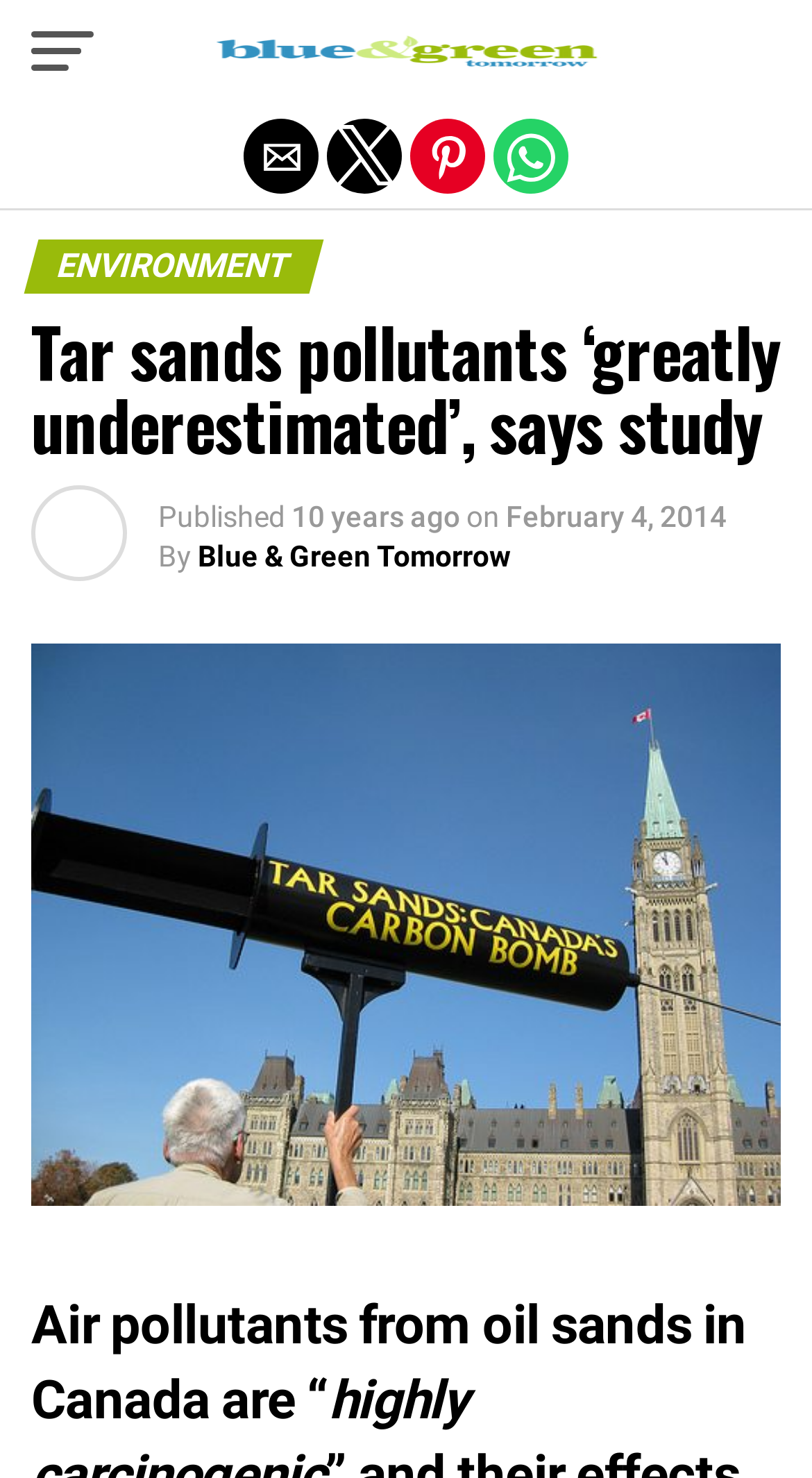Determine the bounding box coordinates of the element that should be clicked to execute the following command: "Read the article published 10 years ago".

[0.359, 0.339, 0.567, 0.361]